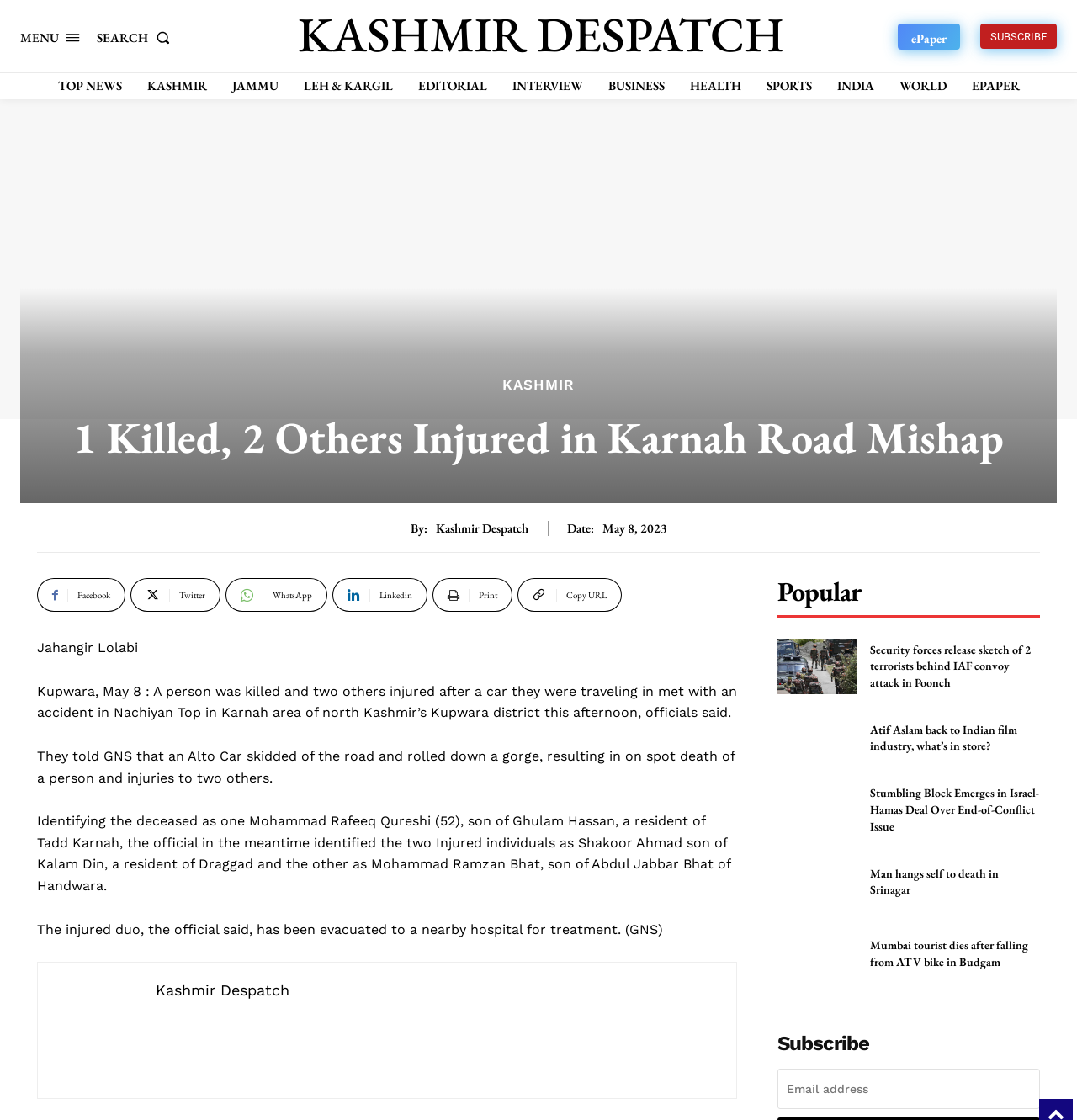Look at the image and write a detailed answer to the question: 
What is the name of the area where the accident occurred?

The answer can be found in the article content, where it is mentioned that 'a car they were traveling in met with an accident in Nachiyan Top in Karnah area of north Kashmir’s Kupwara district...'.